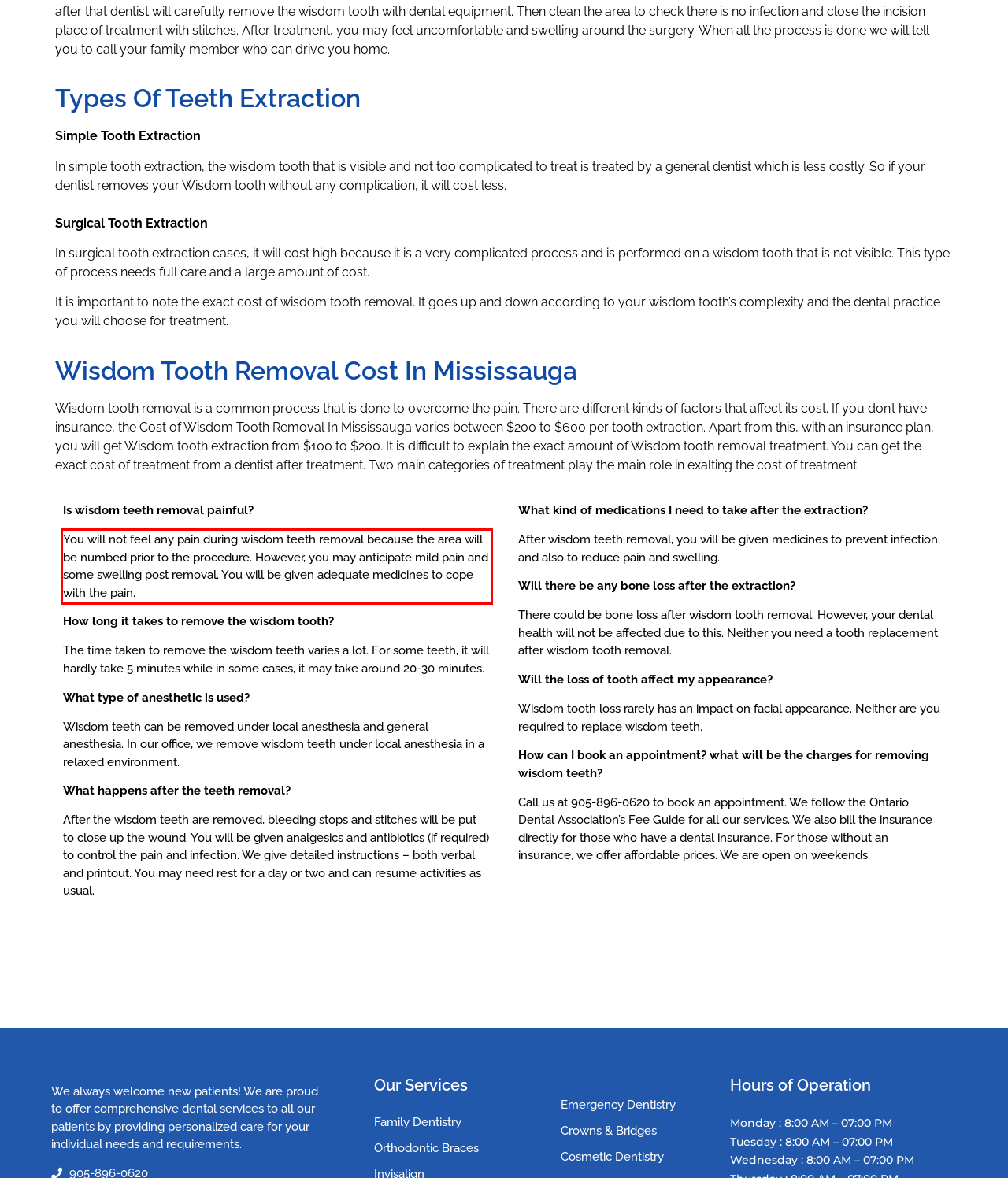Please examine the webpage screenshot and extract the text within the red bounding box using OCR.

You will not feel any pain during wisdom teeth removal because the area will be numbed prior to the procedure. However, you may anticipate mild pain and some swelling post removal. You will be given adequate medicines to cope with the pain.